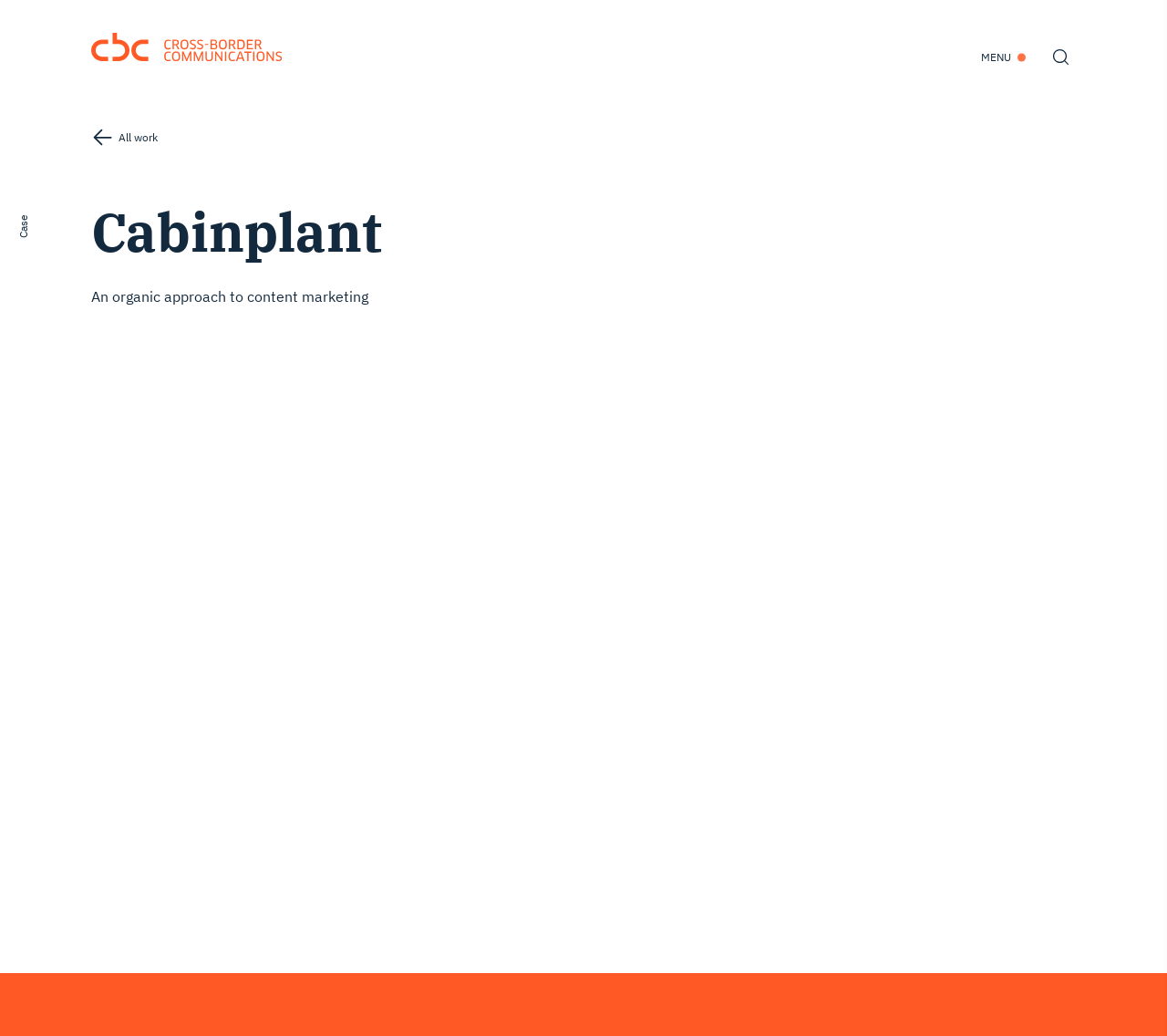Given the webpage screenshot, identify the bounding box of the UI element that matches this description: "All work".

[0.078, 0.124, 0.135, 0.141]